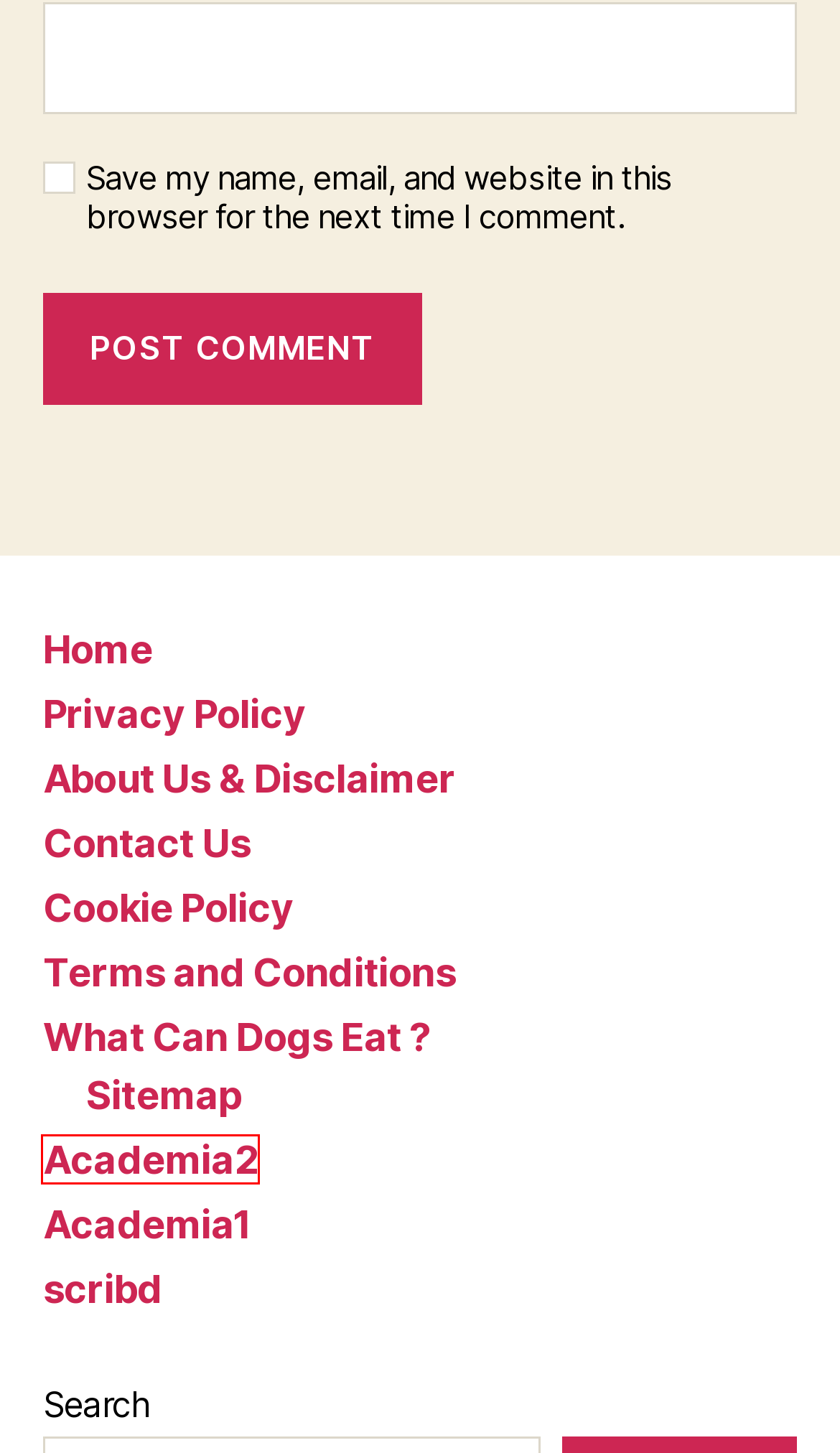You are presented with a screenshot of a webpage containing a red bounding box around a particular UI element. Select the best webpage description that matches the new webpage after clicking the element within the bounding box. Here are the candidates:
A. Can Dogs Eat Maple and Brown Sugar Oatmeal ? Read Before Feeding
B. (PDF) Rezumate | Gor Ik - Academia.edu
C. Terms and Conditions - Can Dogs ?
D. (PDF) Eseuri si argumentari limba romana | Gor Ik - Academia.edu
E. About Us & Disclaimer - Can Dogs ?
F. Privacy Policy - Can Dogs ?
G. candogs, Author at Can Dogs ?
H. Contact Us - Can Dogs ?

D